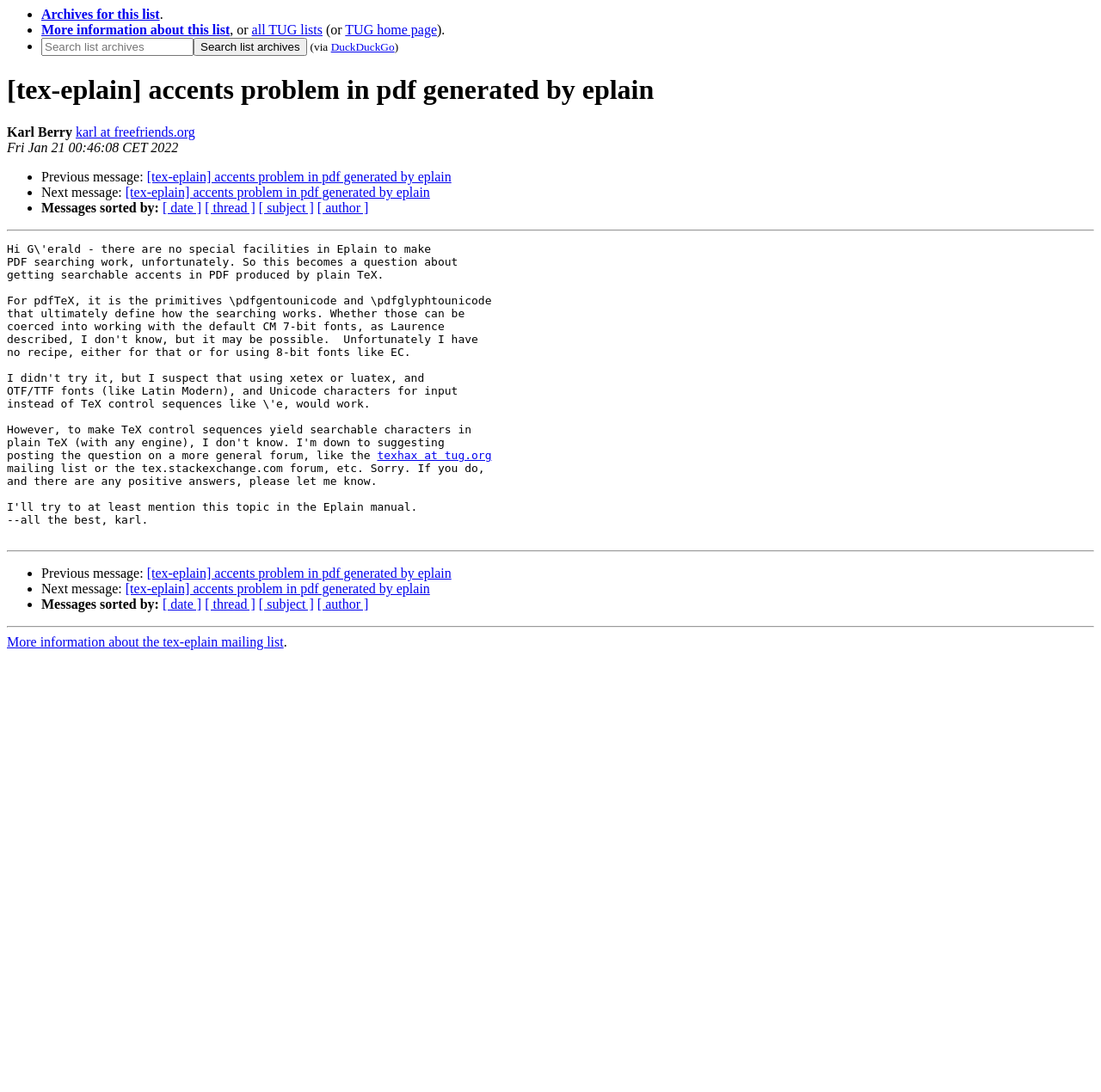Given the description of the UI element: "More information about this list", predict the bounding box coordinates in the form of [left, top, right, bottom], with each value being a float between 0 and 1.

[0.038, 0.02, 0.209, 0.034]